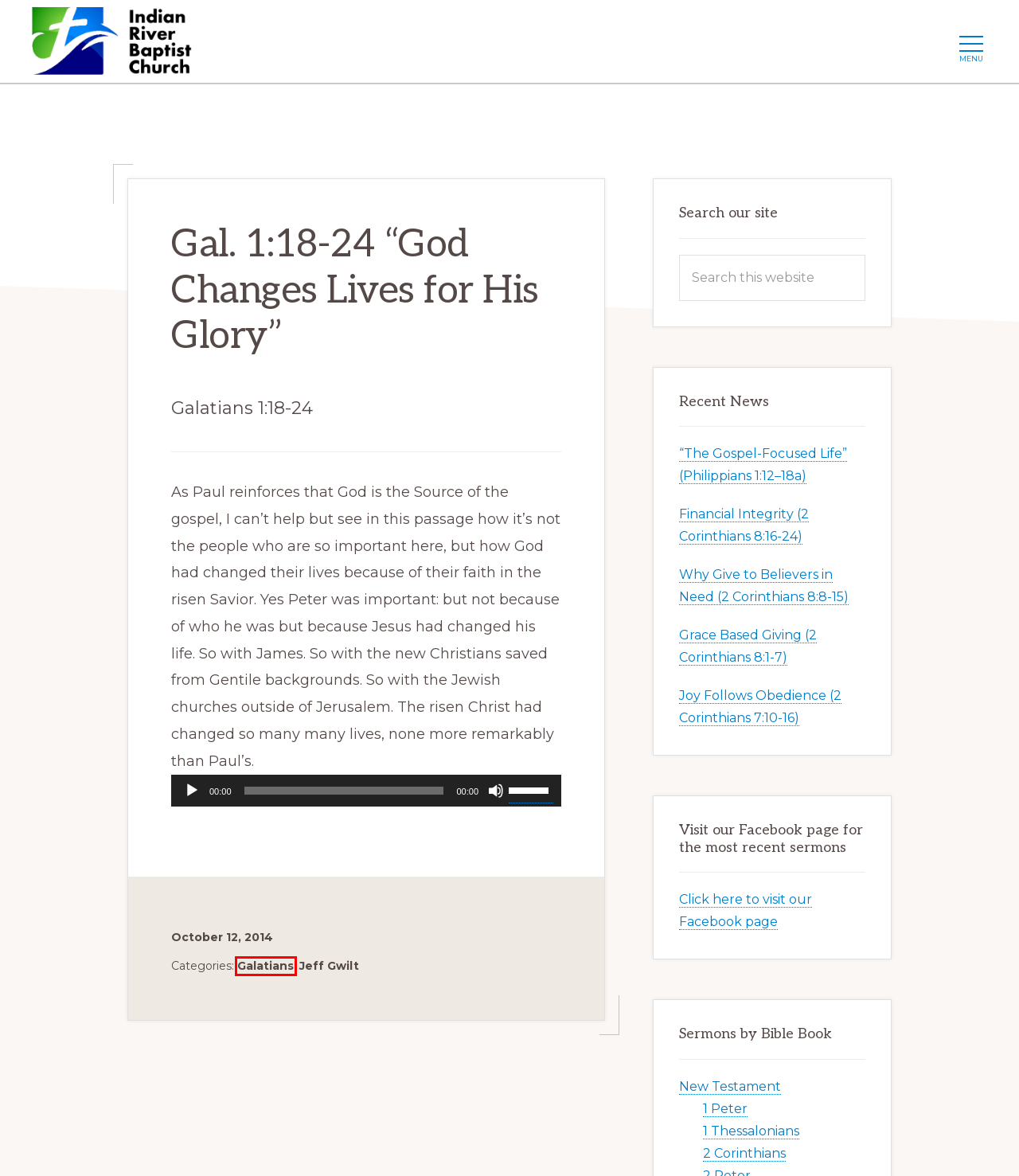Observe the screenshot of a webpage with a red bounding box highlighting an element. Choose the webpage description that accurately reflects the new page after the element within the bounding box is clicked. Here are the candidates:
A. “The Gospel-Focused Life” (Philippians 1:12–18a)
B. Why Give to Believers in Need (2 Corinthians 8:8-15)
C. Comments on: Gal. 1:18-24 “God Changes Lives for His Glory”
D. 1 Peter
E. News
F. Galatians
G. 2 Corinthians
H. Joy Follows Obedience (2 Corinthians 7:10-16)

F